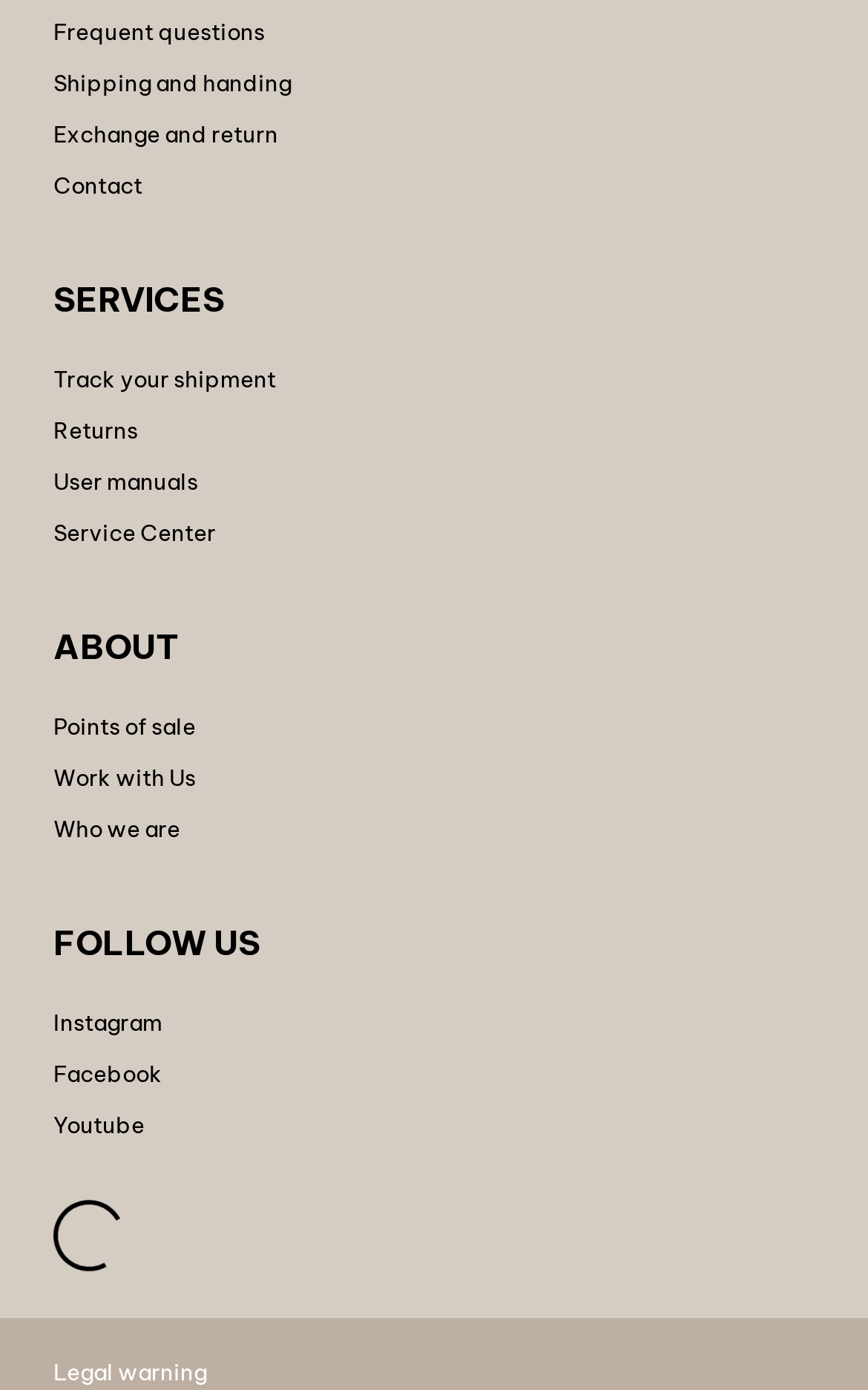Please determine the bounding box coordinates of the clickable area required to carry out the following instruction: "Track your shipment". The coordinates must be four float numbers between 0 and 1, represented as [left, top, right, bottom].

[0.062, 0.261, 0.318, 0.293]